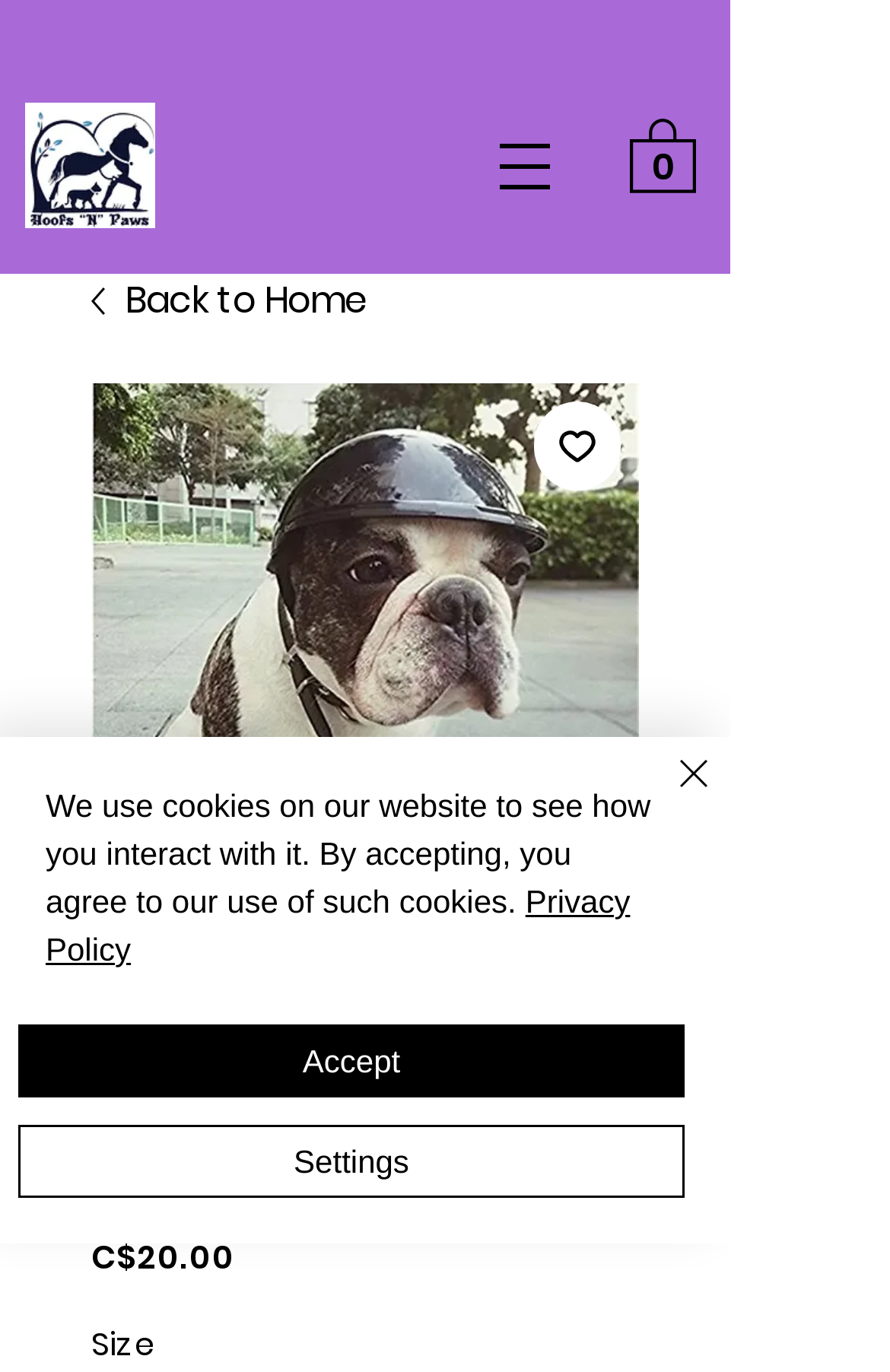Determine the bounding box coordinates of the clickable area required to perform the following instruction: "Click the 'Back to Home' link". The coordinates should be represented as four float numbers between 0 and 1: [left, top, right, bottom].

[0.103, 0.2, 0.718, 0.239]